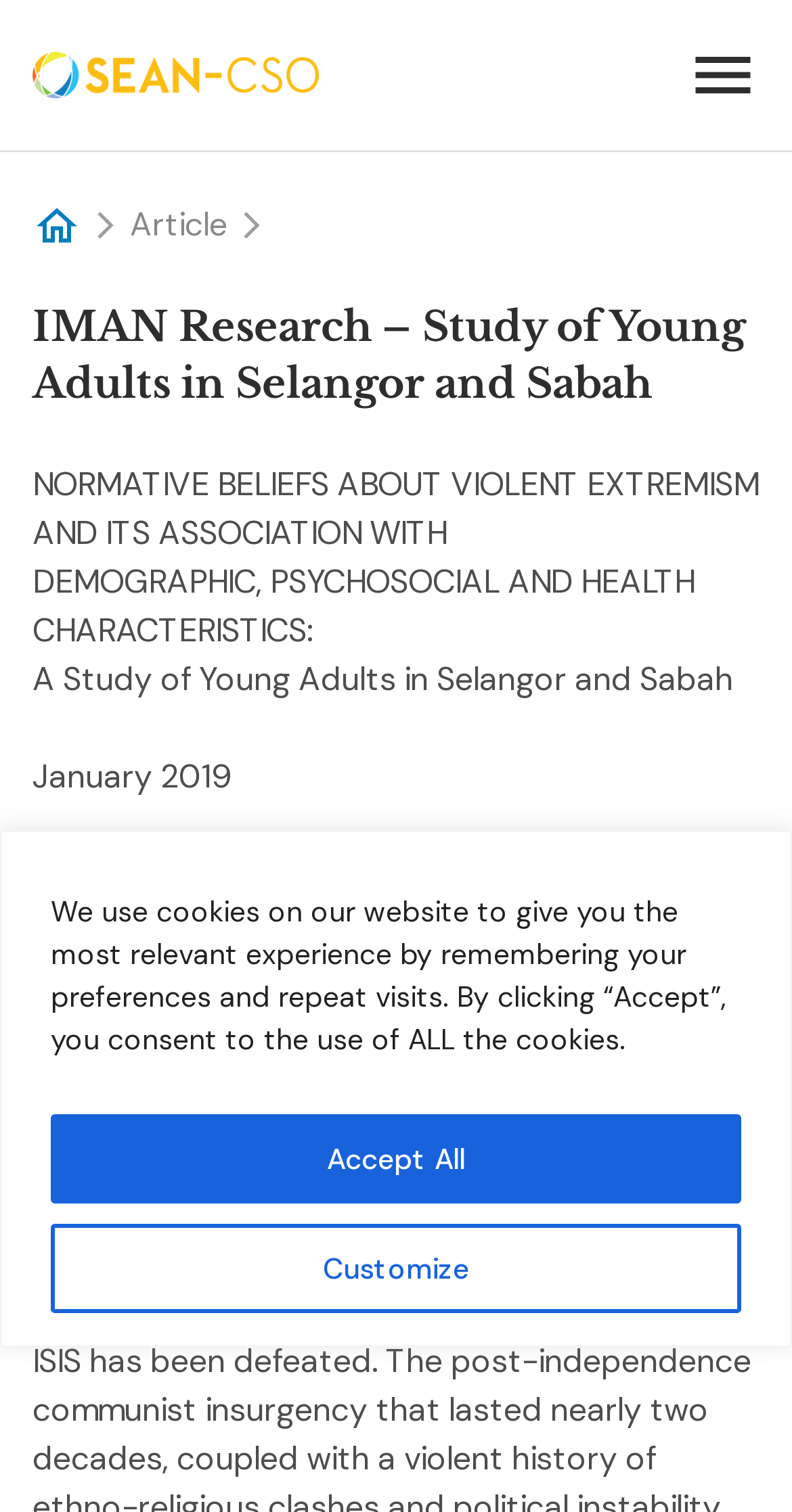What type of research is this?
Please provide a detailed and thorough answer to the question.

The type of research can be determined by reading the text 'A Study of Young Adults in Selangor and Sabah' which indicates that it is a study.